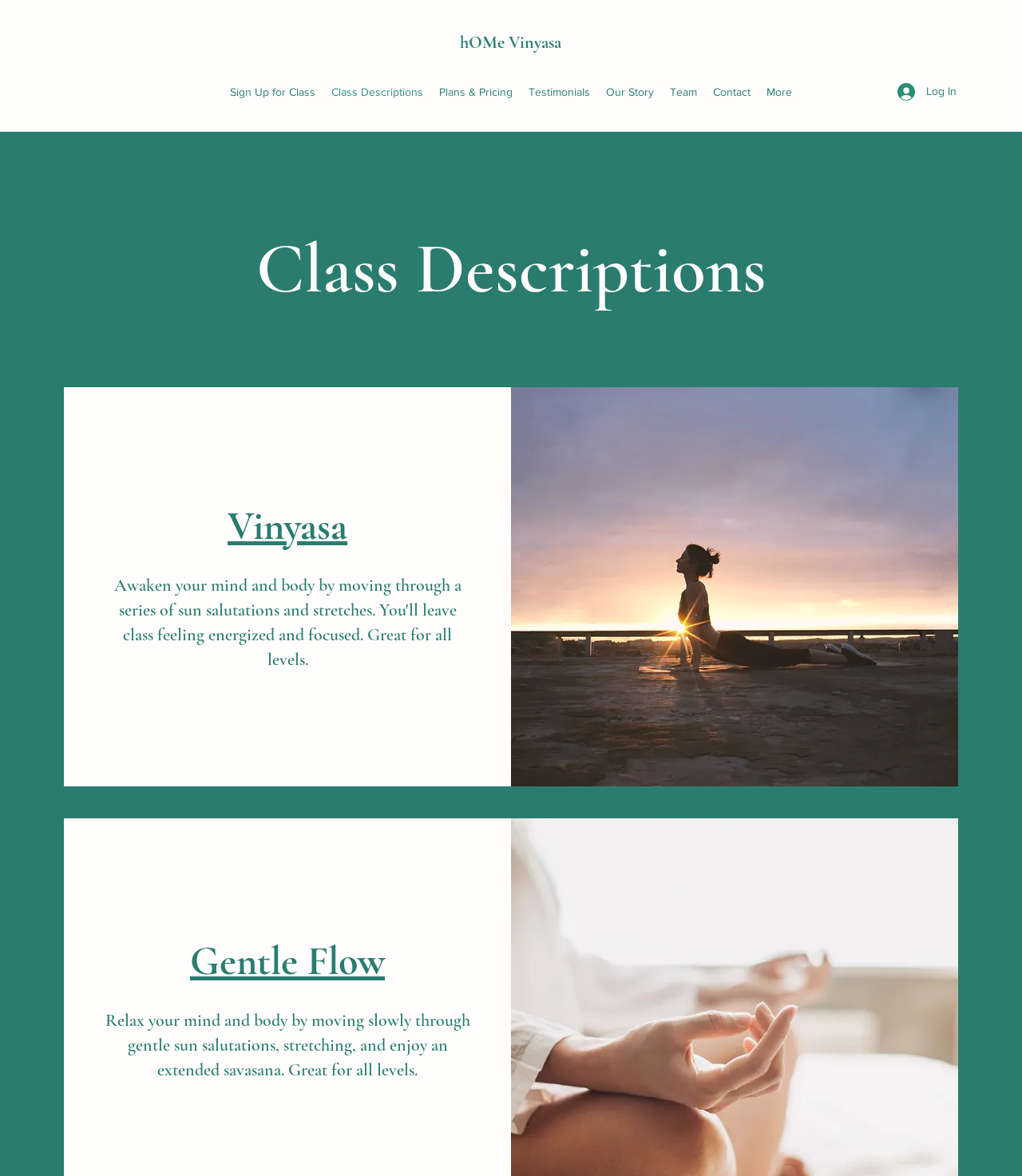What is the position of the 'Log In' button?
Look at the webpage screenshot and answer the question with a detailed explanation.

I checked the bounding box coordinates of the 'Log In' button and found that its x1 and x2 values are close to 1, which means it is on the right side of the screen. Its y1 and y2 values are small, which means it is at the top of the screen.